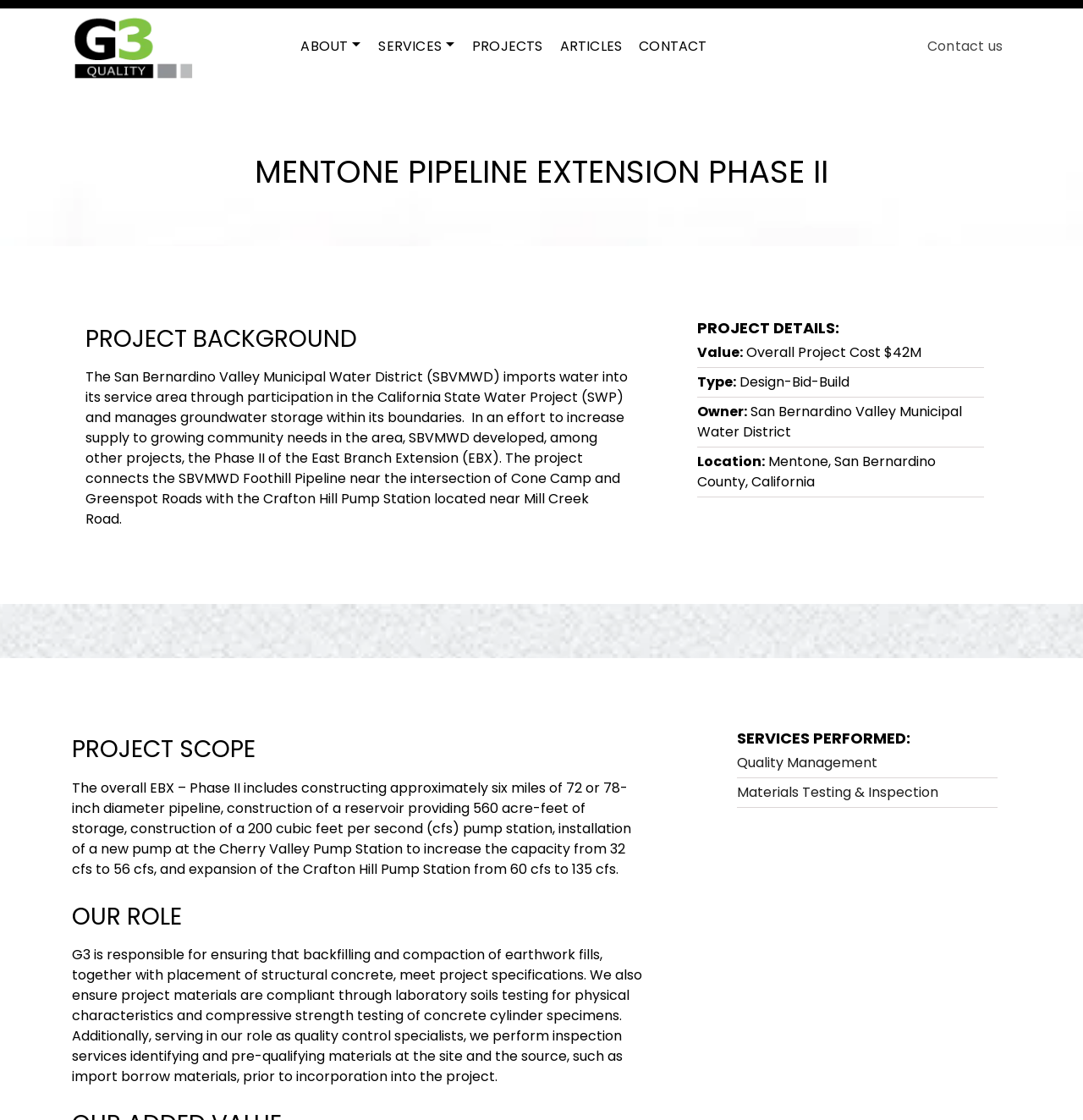Specify the bounding box coordinates of the area to click in order to execute this command: 'Click on CONTACT'. The coordinates should consist of four float numbers ranging from 0 to 1, and should be formatted as [left, top, right, bottom].

[0.582, 0.027, 0.661, 0.056]